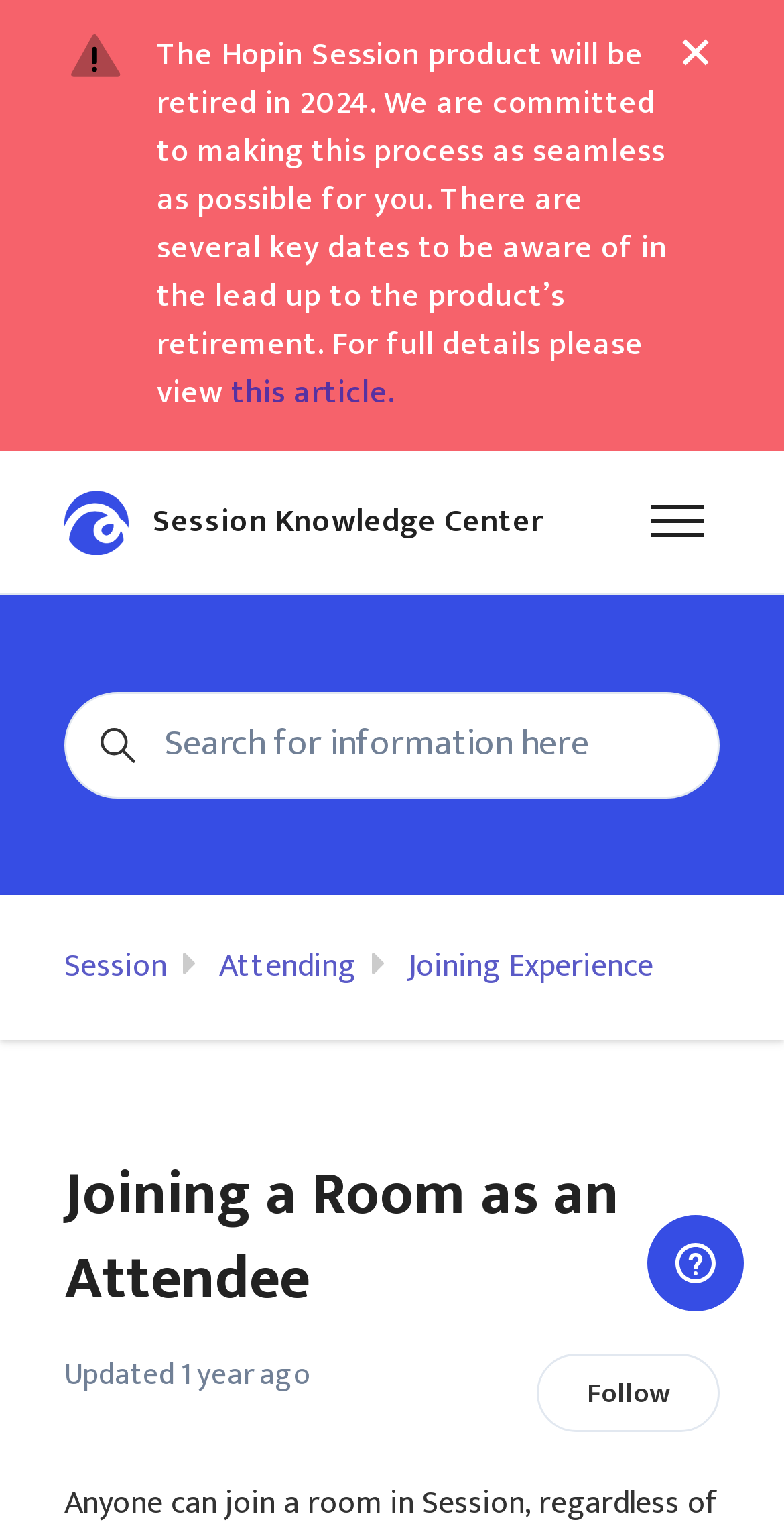Pinpoint the bounding box coordinates of the clickable area necessary to execute the following instruction: "Toggle navigation menu". The coordinates should be given as four float numbers between 0 and 1, namely [left, top, right, bottom].

[0.81, 0.318, 0.918, 0.365]